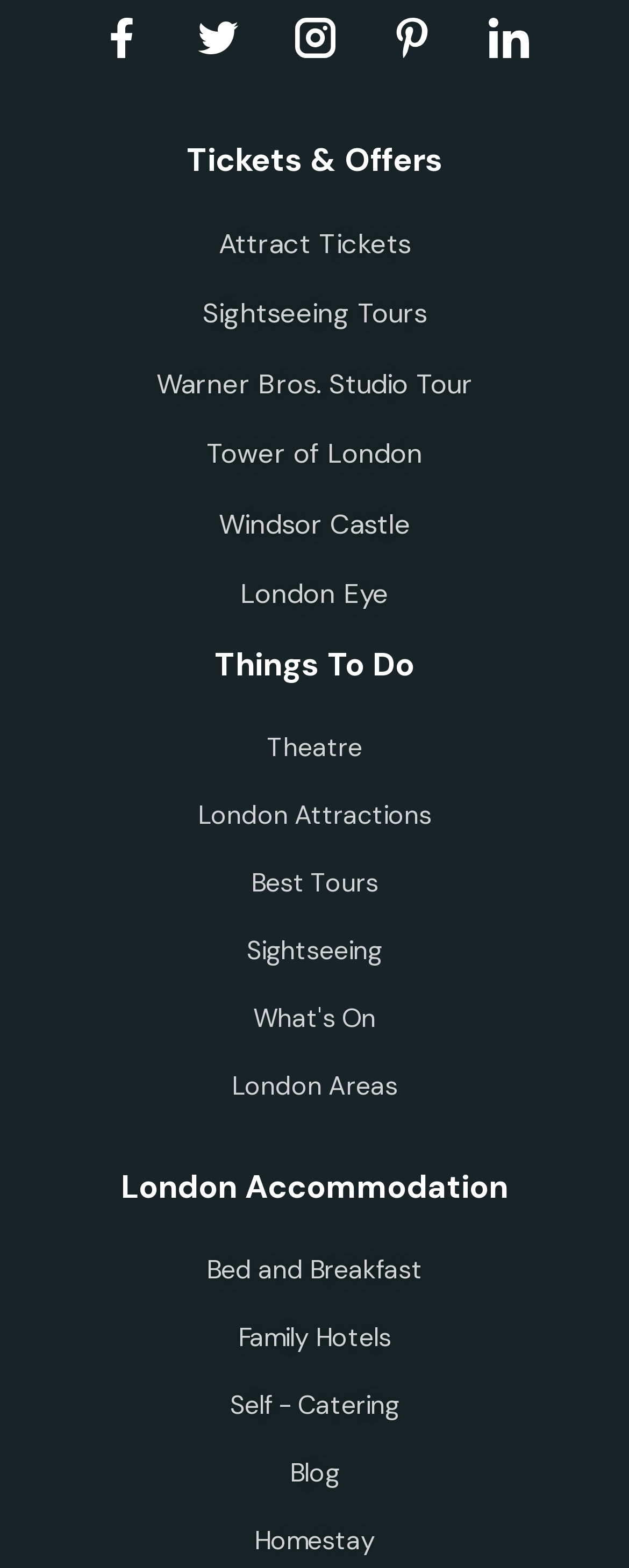Given the element description, predict the bounding box coordinates in the format (top-left x, top-left y, bottom-right x, bottom-right y). Make sure all values are between 0 and 1. Here is the element description: Self - Catering

[0.051, 0.658, 0.949, 0.682]